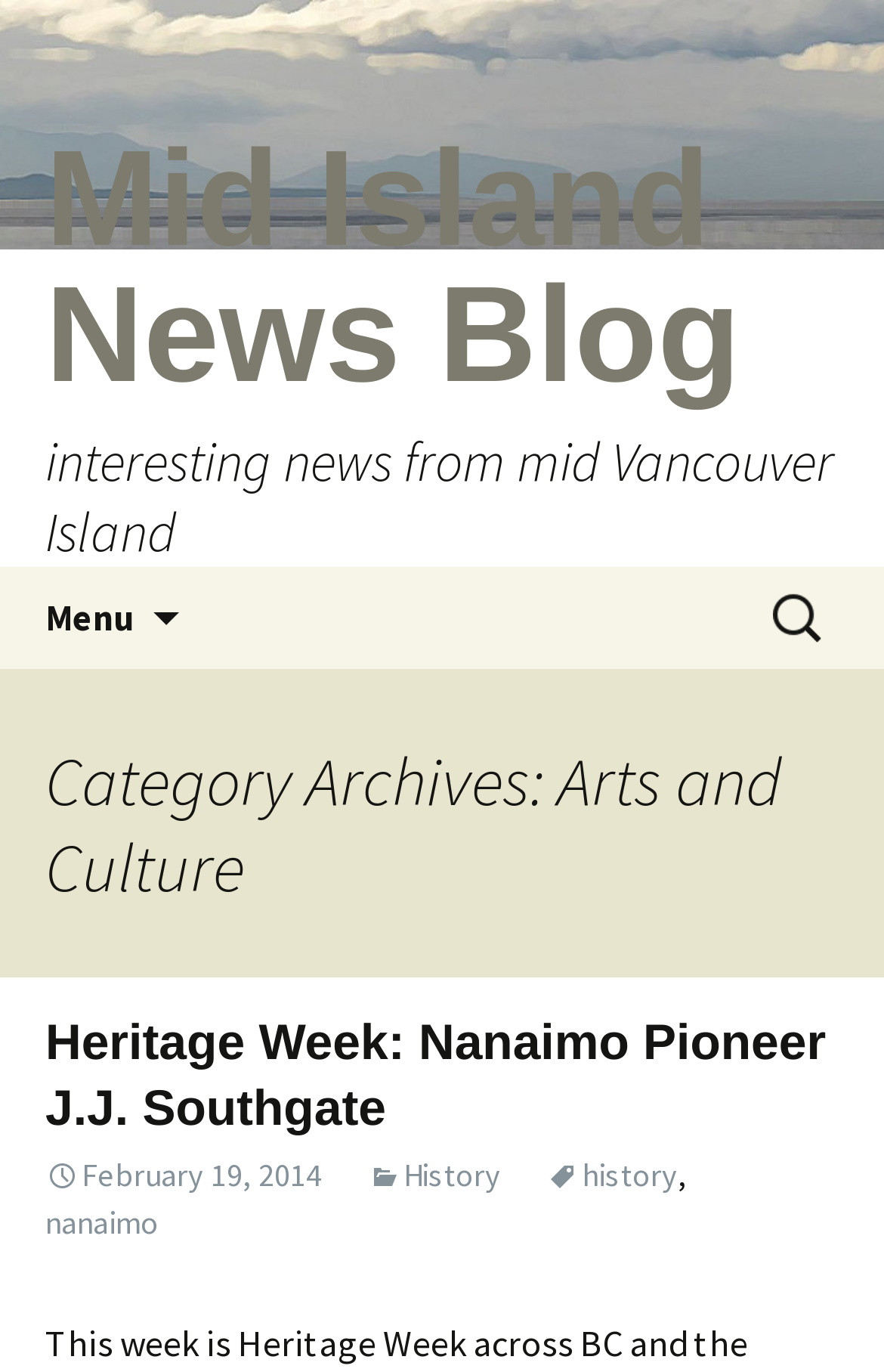Using the provided description history, find the bounding box coordinates for the UI element. Provide the coordinates in (top-left x, top-left y, bottom-right x, bottom-right y) format, ensuring all values are between 0 and 1.

[0.618, 0.842, 0.767, 0.871]